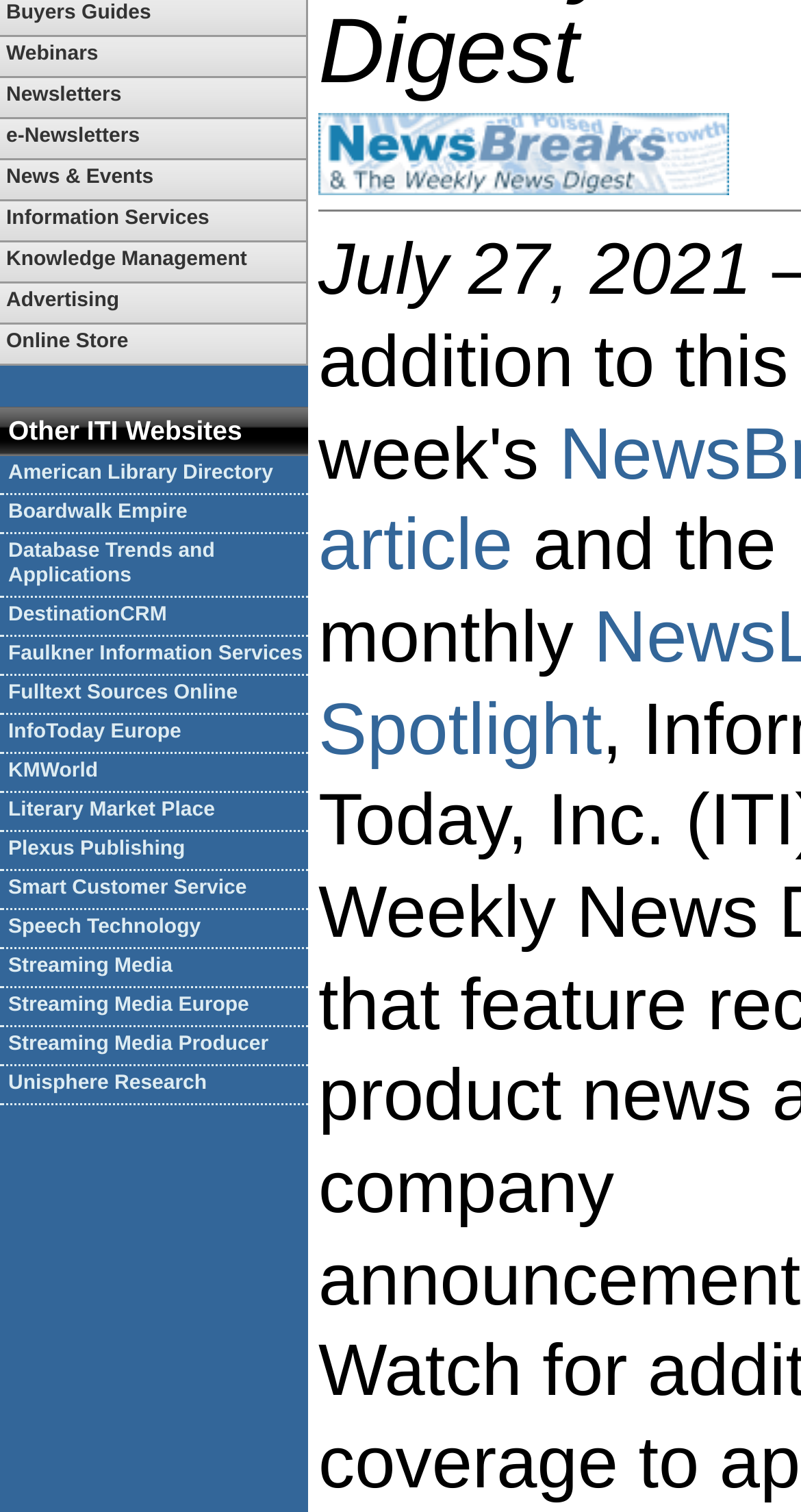Find the bounding box coordinates corresponding to the UI element with the description: "Webinars". The coordinates should be formatted as [left, top, right, bottom], with values as floats between 0 and 1.

[0.0, 0.024, 0.382, 0.05]